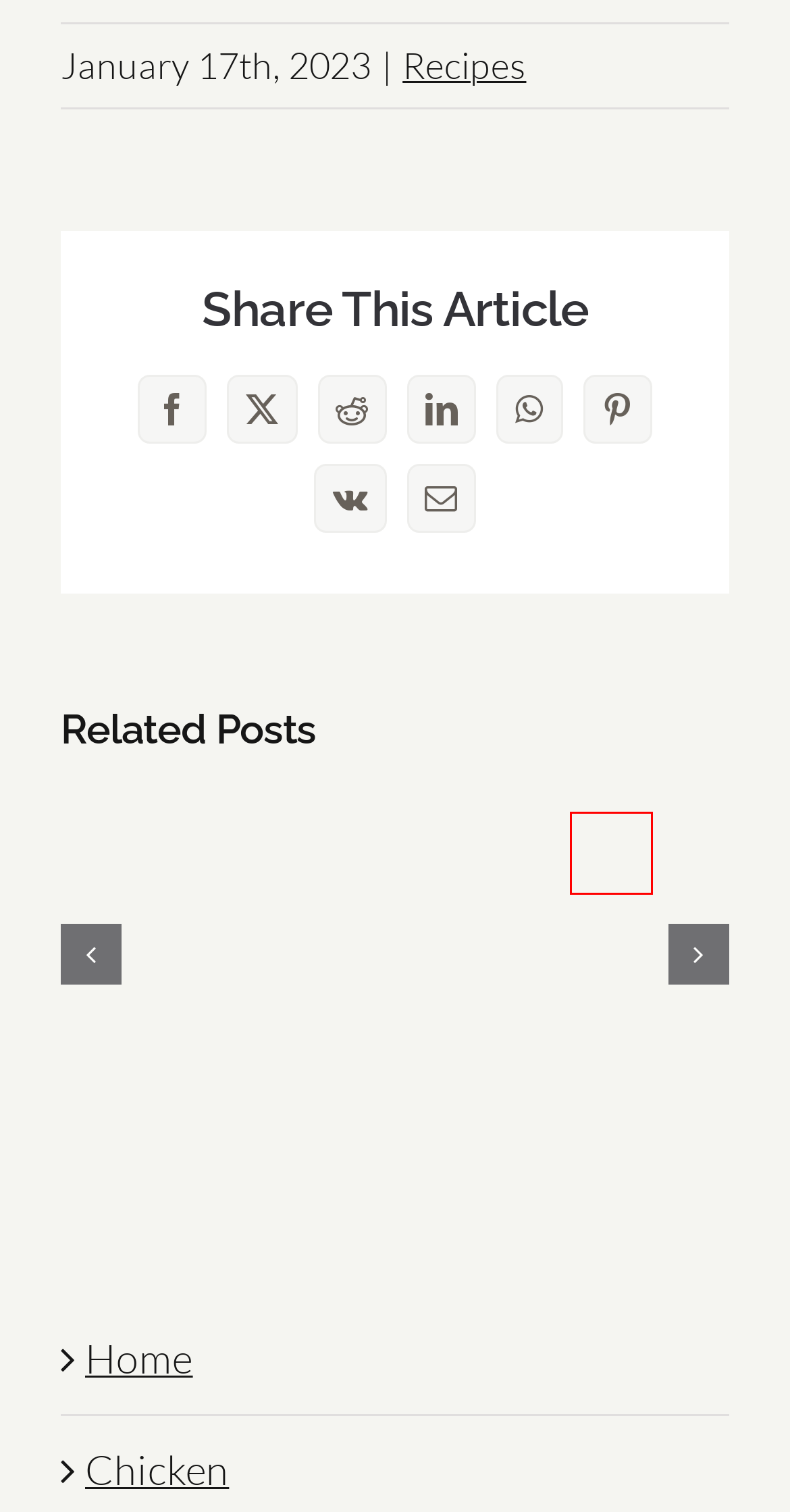You are provided with a screenshot of a webpage that has a red bounding box highlighting a UI element. Choose the most accurate webpage description that matches the new webpage after clicking the highlighted element. Here are your choices:
A. crazy cooking recipe – Eezy Recipes
B. Pork – Eezy Recipes
C. yitle – Eezy Recipes
D. baked chicken liver – Eezy Recipes
E. Eezy Recipes – High quality delicious and easy recipes.
F. VK | 登录
G. montreal chicken seasoning – Eezy Recipes
H. chicken necks – Eezy Recipes

A